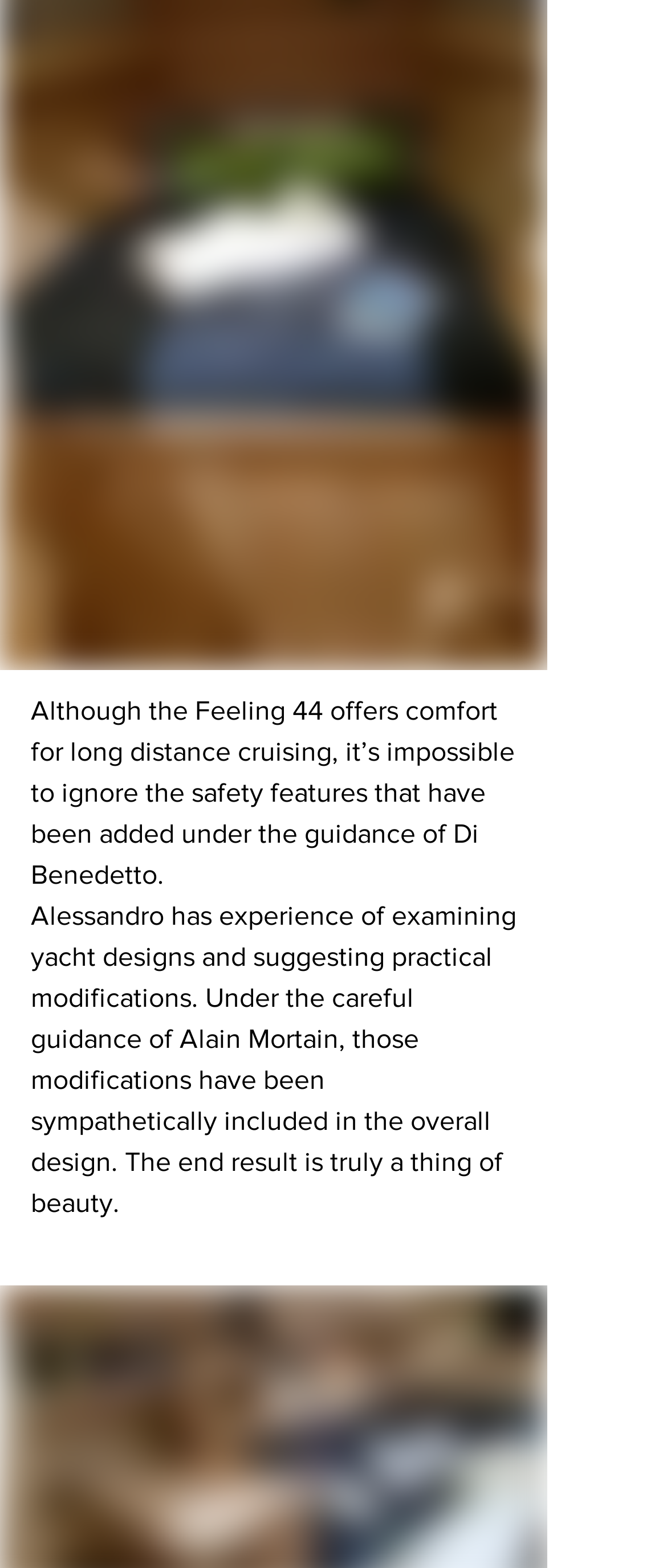Find the bounding box coordinates for the HTML element described in this sentence: "here". Provide the coordinates as four float numbers between 0 and 1, in the format [left, top, right, bottom].

[0.267, 0.165, 0.349, 0.184]